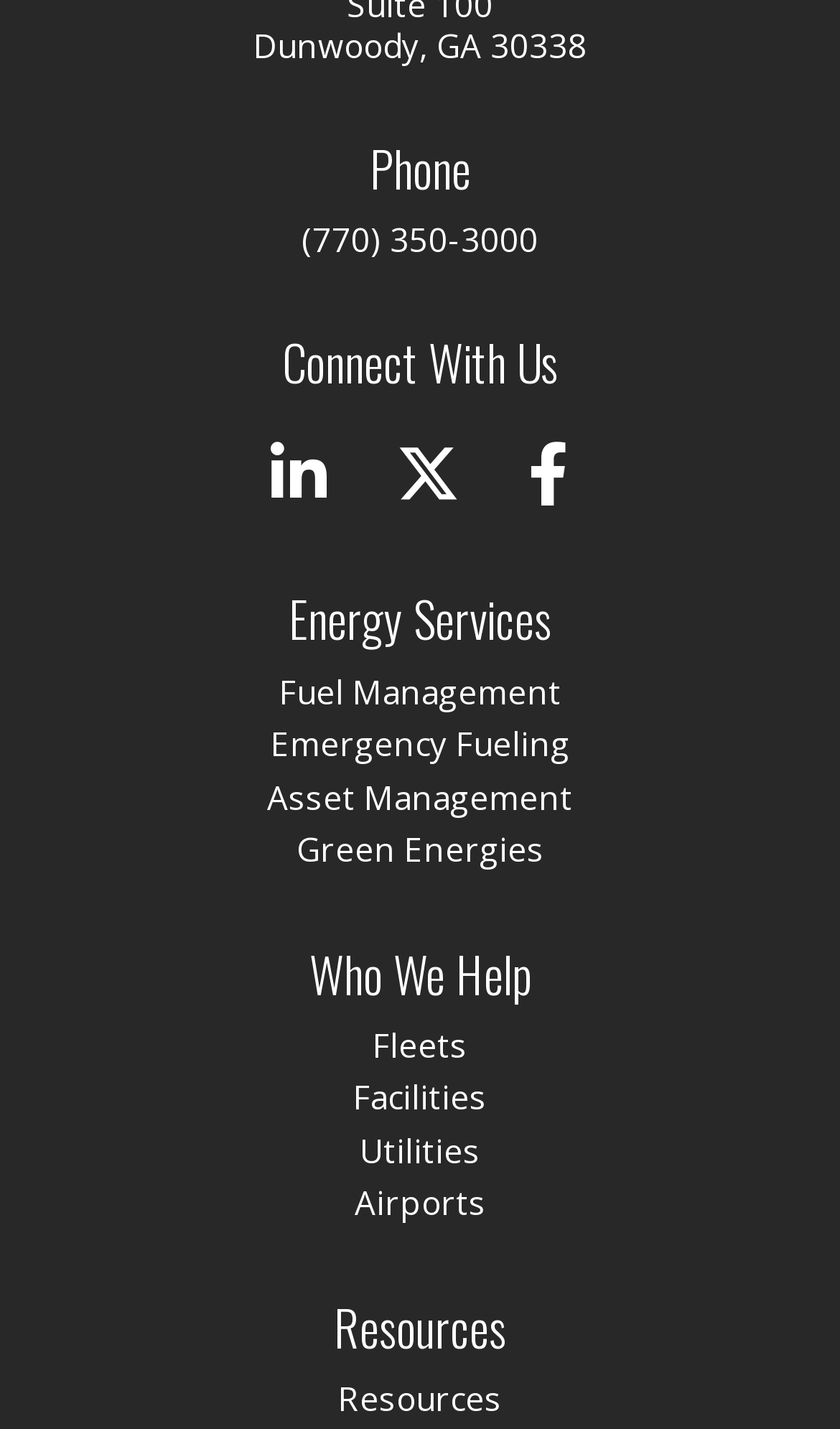Please predict the bounding box coordinates of the element's region where a click is necessary to complete the following instruction: "Explore Resources". The coordinates should be represented by four float numbers between 0 and 1, i.e., [left, top, right, bottom].

[0.041, 0.964, 0.959, 0.995]